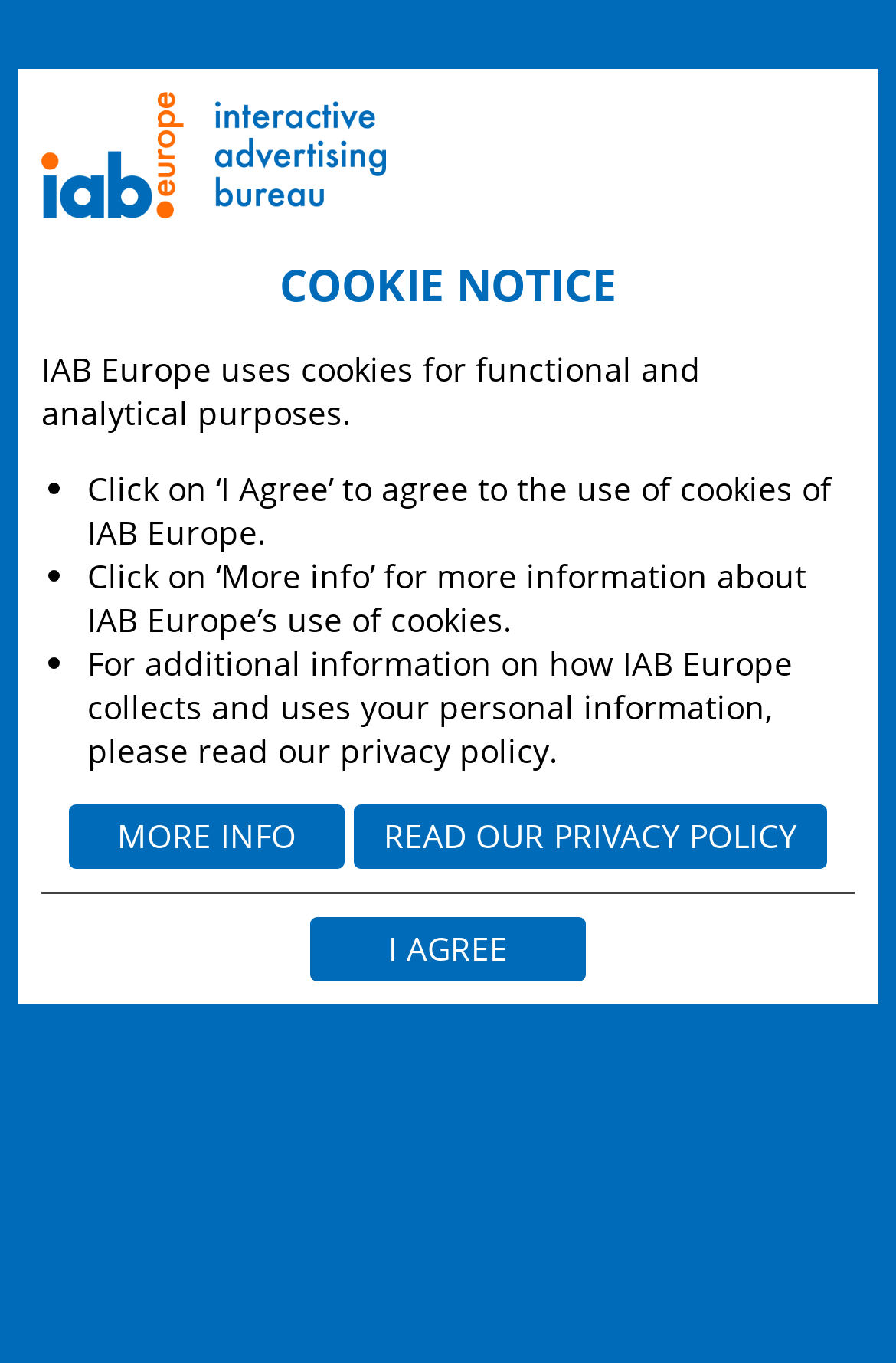What is the topic of the webpage?
Provide a thorough and detailed answer to the question.

The webpage appears to be about IAB Europe's use of cookies and its privacy policy, as it provides information on what cookies are, how they are used, and how to manage them, as well as links to more information and the privacy policy.